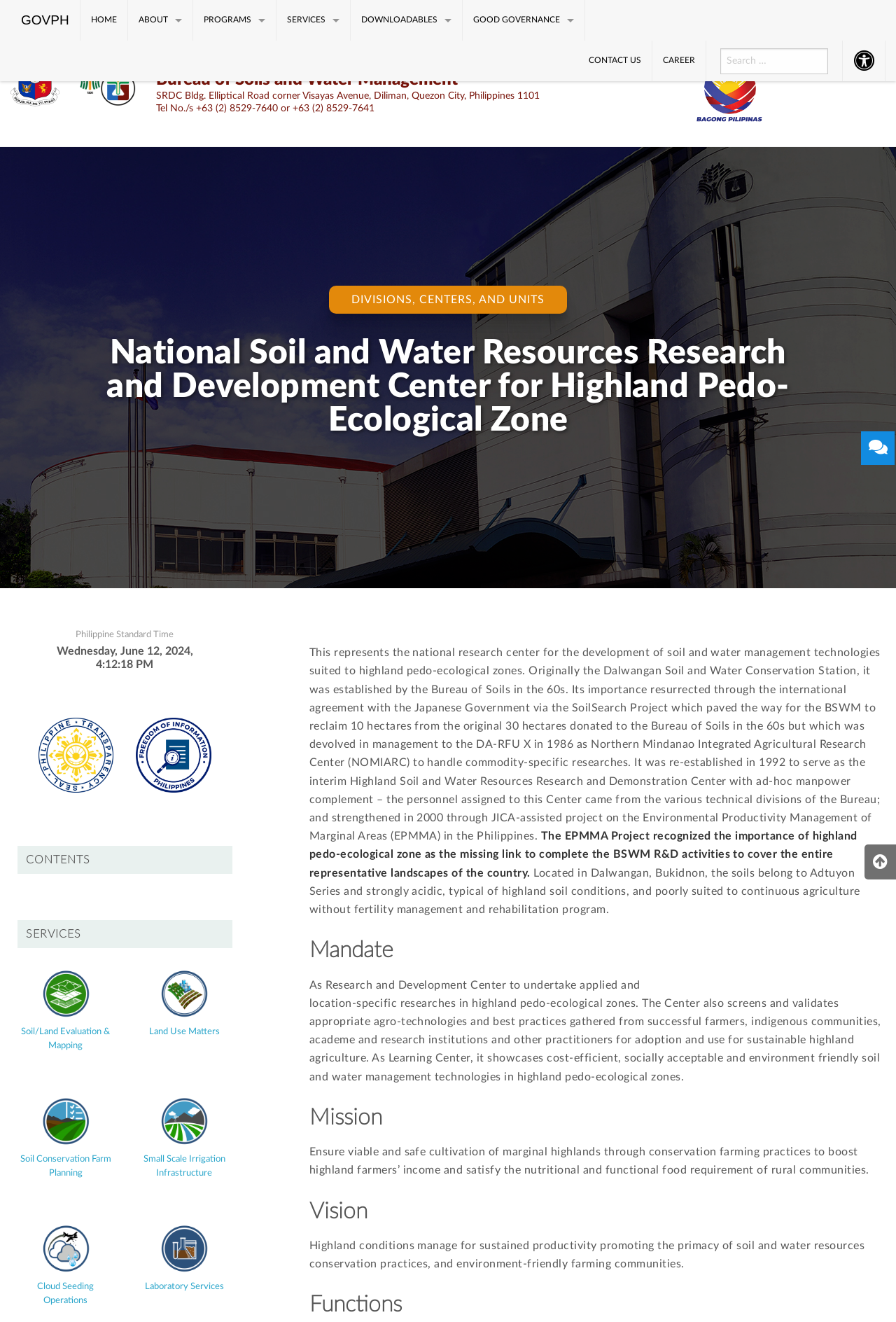Construct a thorough caption encompassing all aspects of the webpage.

The webpage is about the National Soil and Water Resources Research and Development Center for Highland Pedo-Ecological Zone, which is part of the Bureau of Soils and Water Management (BSWM). 

At the top of the page, there is a horizontal menubar with several menu items, including "GOVPH", "HOME", "About", "Programs", "Services", "Downloadables", and "Good Governance". Below this menubar, there is another horizontal menubar with menu items "CONTACT US", "CAREER", a search box, and an "Accessibility Button". 

On the left side of the page, there is a heading with the BSWM's official logo, coat of arms, and contact information. Below this, there is a link to "Bagong Pilipinas" with an image. 

The main content of the page is divided into several sections. The first section describes the National Soil and Water Resources Research and Development Center, its history, and its importance. The second section has several subheadings, including "Mandate", "Mission", "Vision", and "Functions", which provide more information about the center's objectives and activities. 

On the right side of the page, there are several links to different services offered by the center, including "Soil/Land Evaluation & Mapping", "Land Use Matters", "Soil Conservation Farm Planning", "Small Scale Irrigation Infrastructure", "Cloud Seeding Operations", and "Laboratory Services". 

At the bottom of the page, there are several links, including "CONTENTS", "SERVICES", and "Transparency Seal Logo" and "FOI Logo" with their corresponding images.